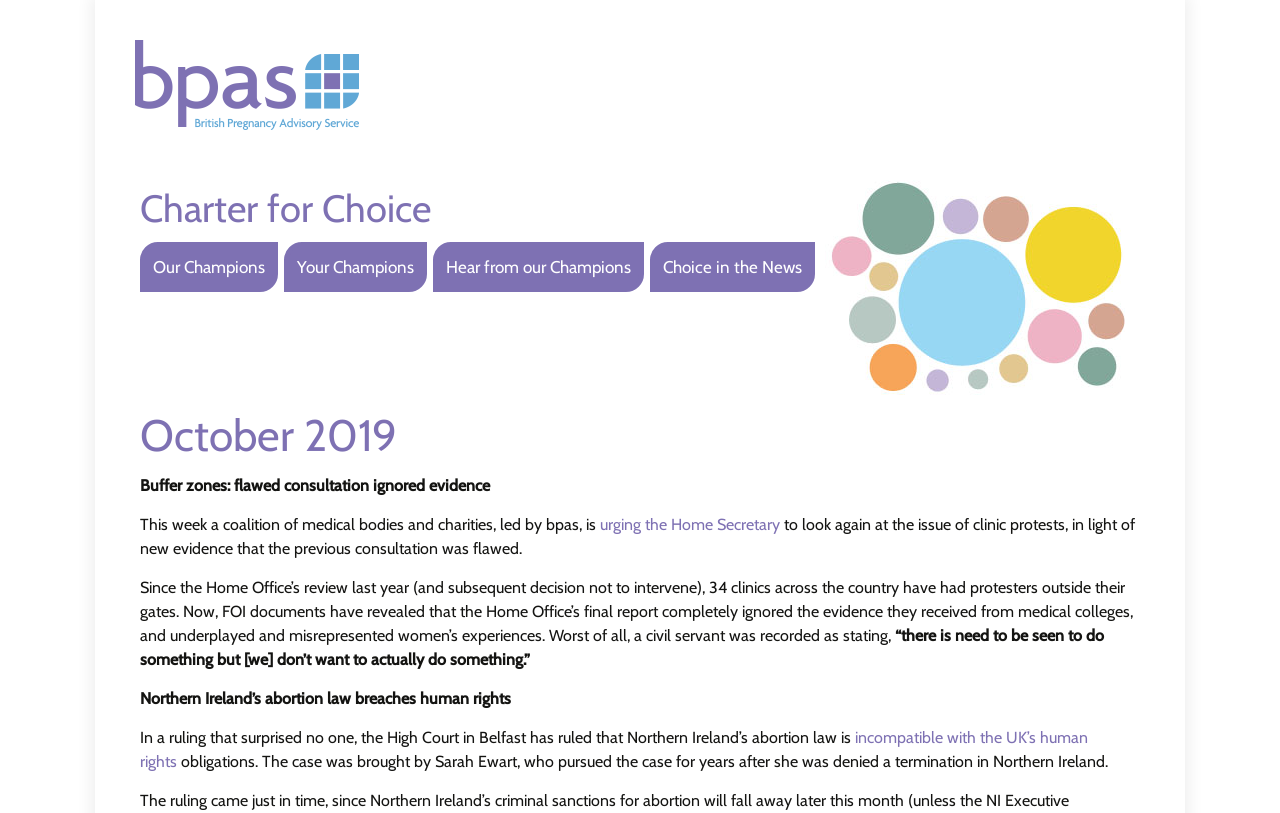Identify the bounding box for the described UI element: "Charter for Choice".

[0.109, 0.228, 0.337, 0.285]